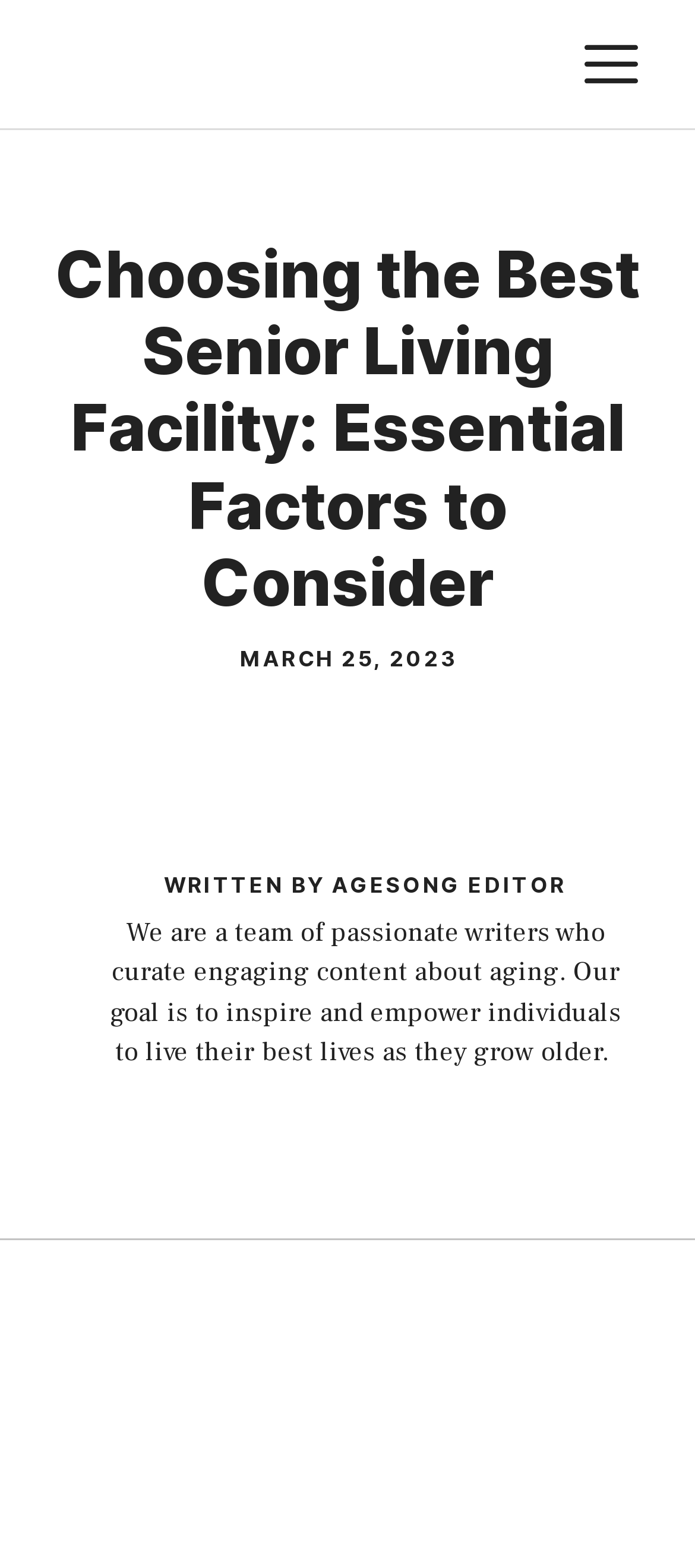Provide the text content of the webpage's main heading.

Choosing the Best Senior Living Facility: Essential Factors to Consider